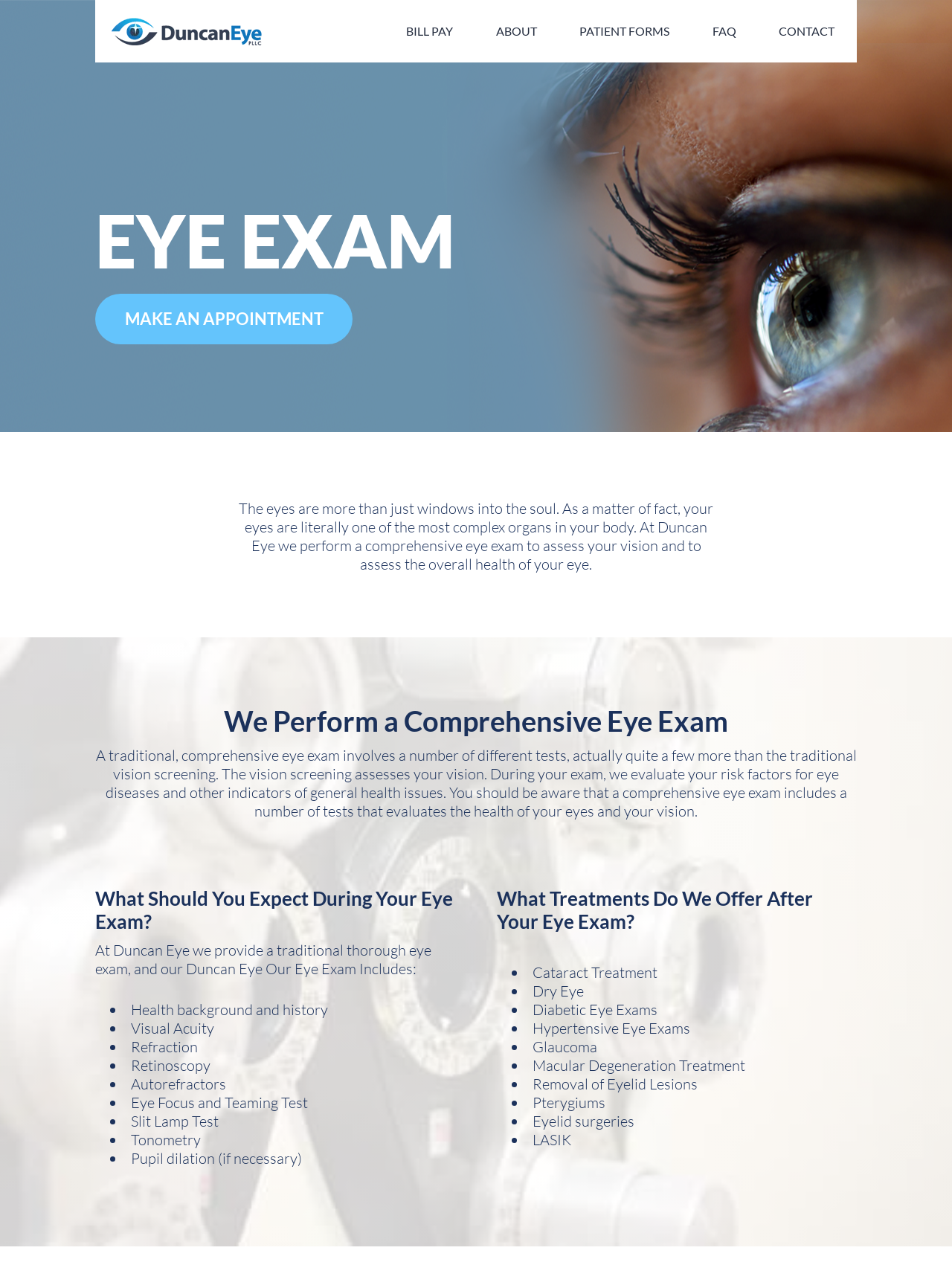Please find the bounding box coordinates of the element that you should click to achieve the following instruction: "Get more information about cataract treatment". The coordinates should be presented as four float numbers between 0 and 1: [left, top, right, bottom].

[0.559, 0.763, 0.691, 0.778]